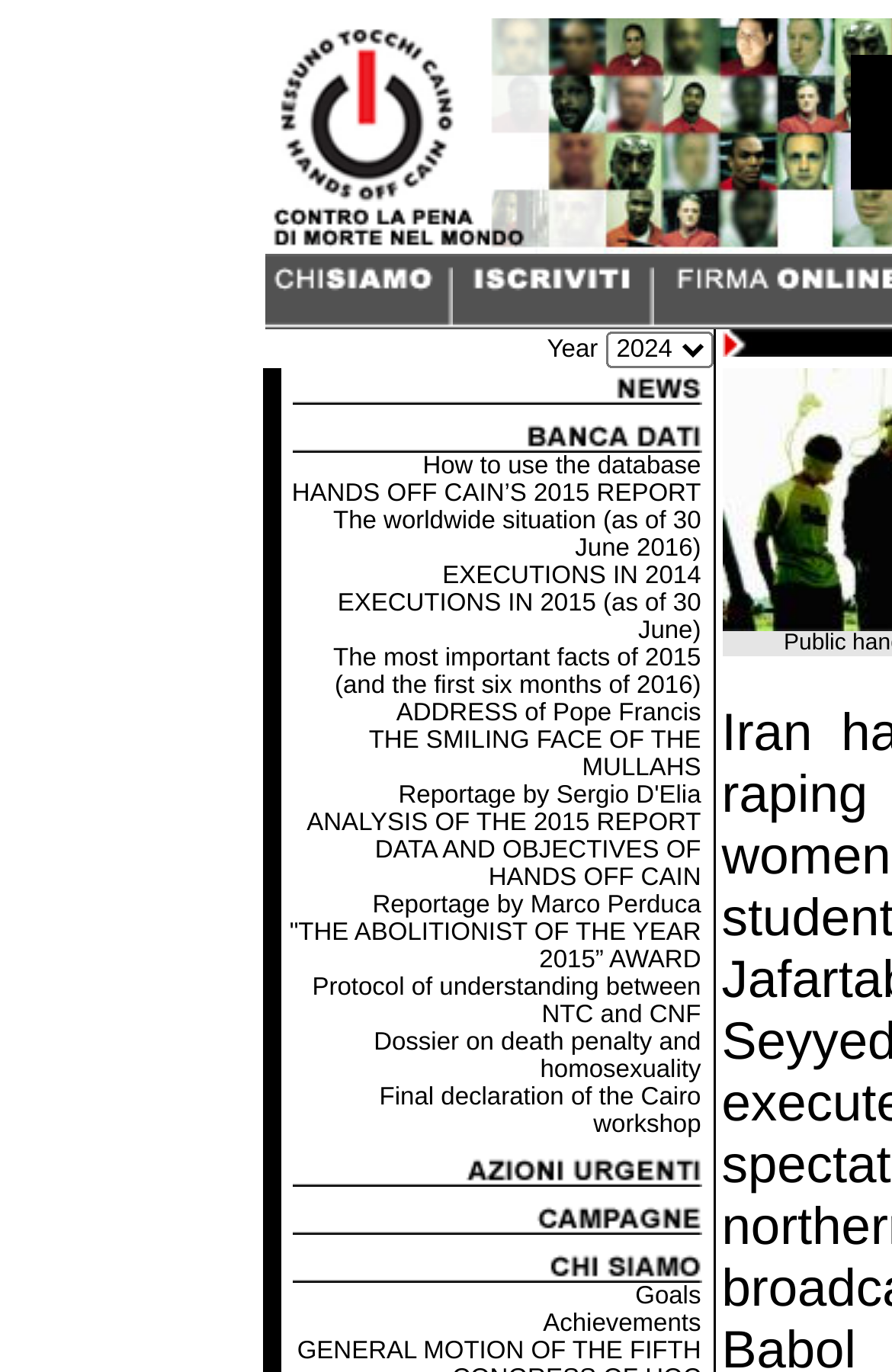Could you indicate the bounding box coordinates of the region to click in order to complete this instruction: "Click the link to view the 2015 report".

[0.294, 0.253, 0.471, 0.273]